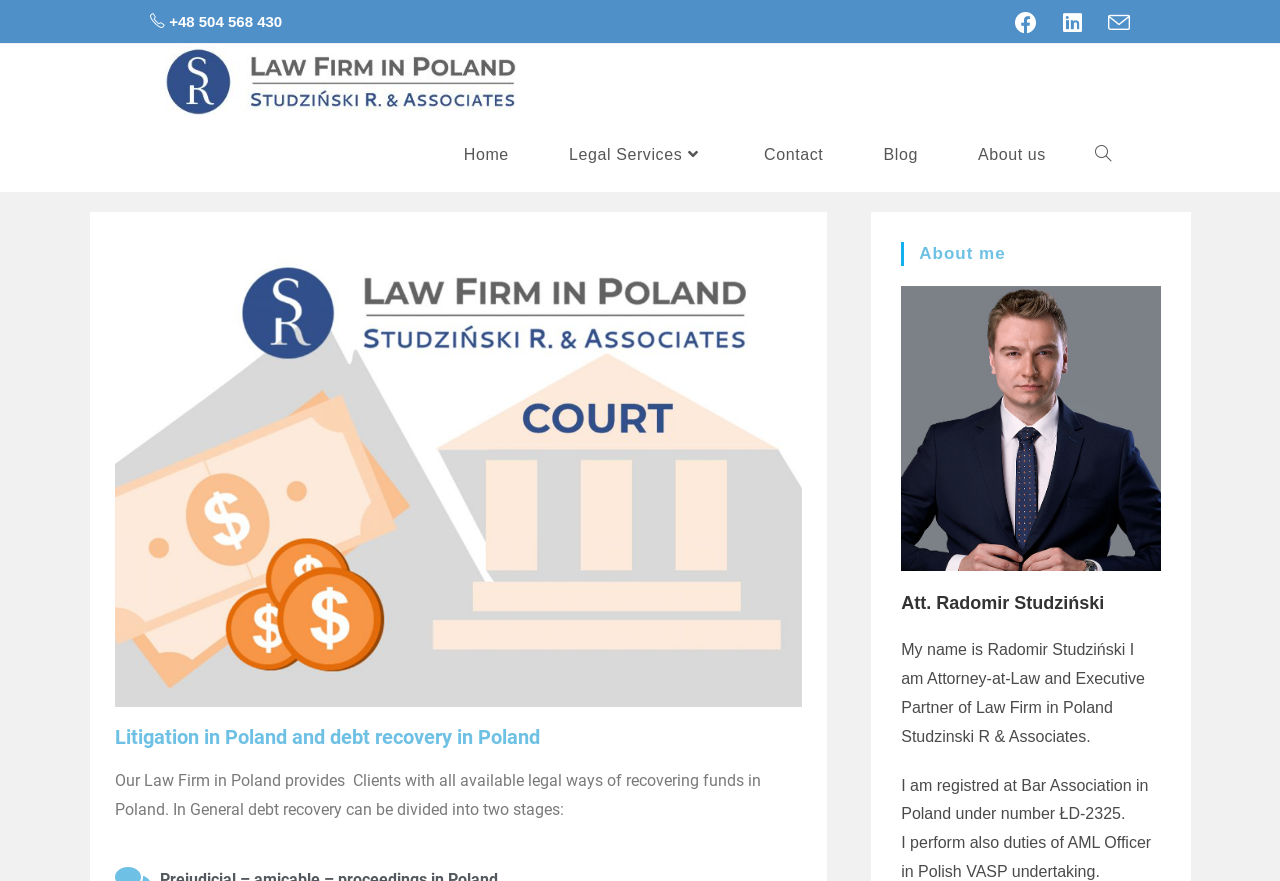Please give a succinct answer to the question in one word or phrase:
How many navigation links are available?

5